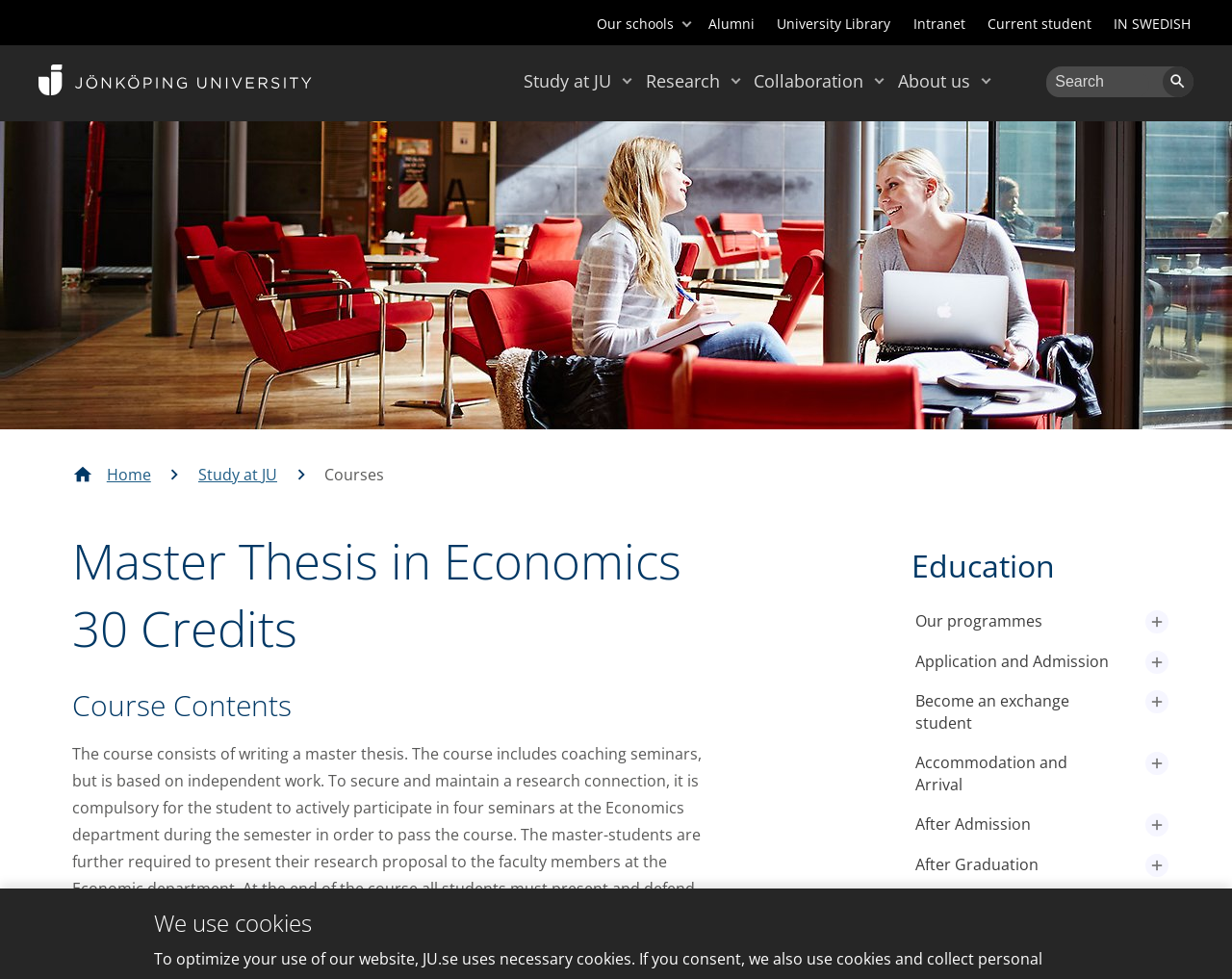Please identify the bounding box coordinates of the clickable area that will fulfill the following instruction: "Click on the 'Logotype' to go back to the start page". The coordinates should be in the format of four float numbers between 0 and 1, i.e., [left, top, right, bottom].

[0.031, 0.051, 0.254, 0.111]